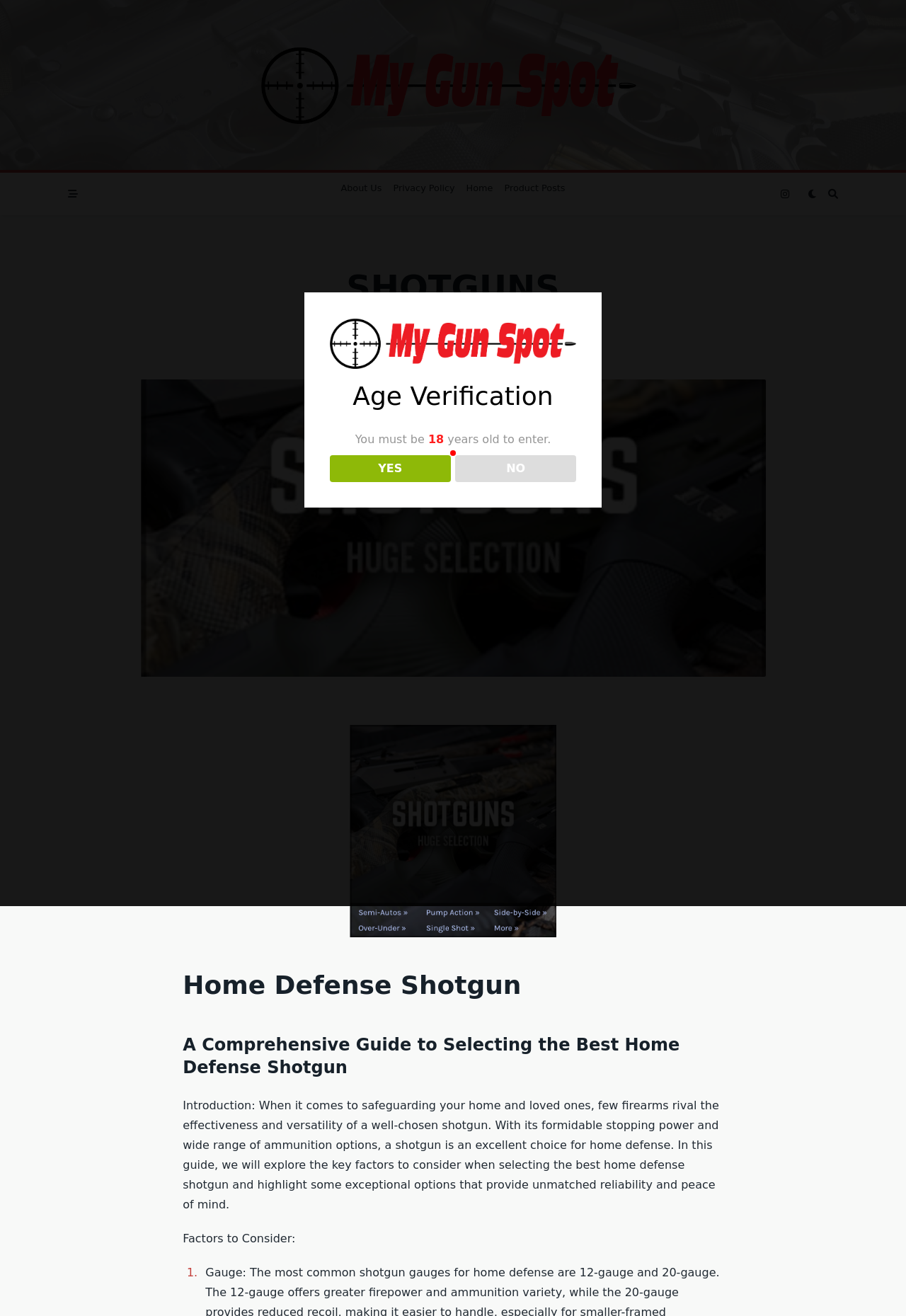What is the purpose of the shotgun according to the introduction?
Please respond to the question with a detailed and well-explained answer.

According to the introduction, a shotgun is an excellent choice for home defense due to its formidable stopping power and wide range of ammunition options.